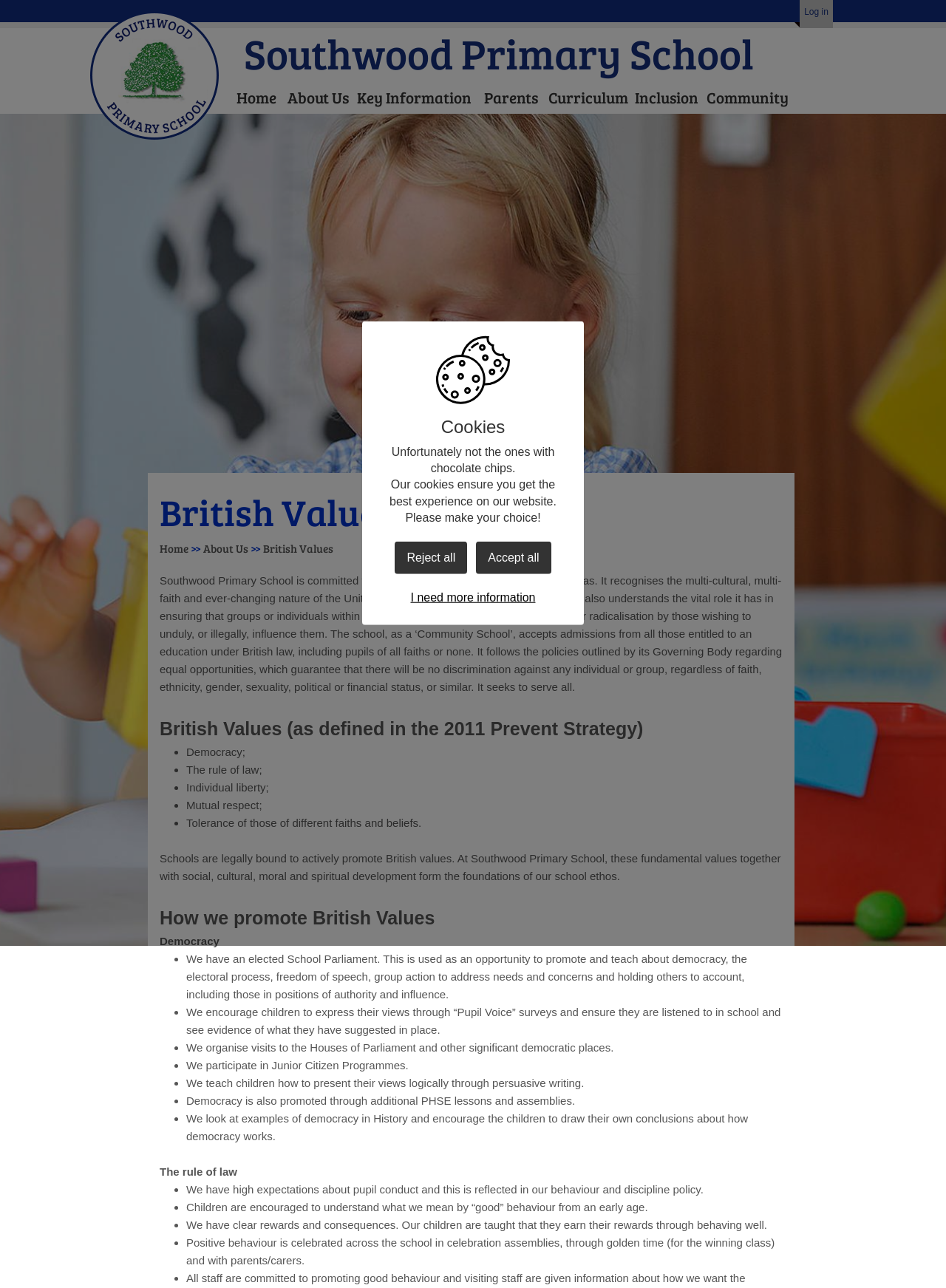What is the role of the School Parliament?
Please use the visual content to give a single word or phrase answer.

To promote and teach about democracy